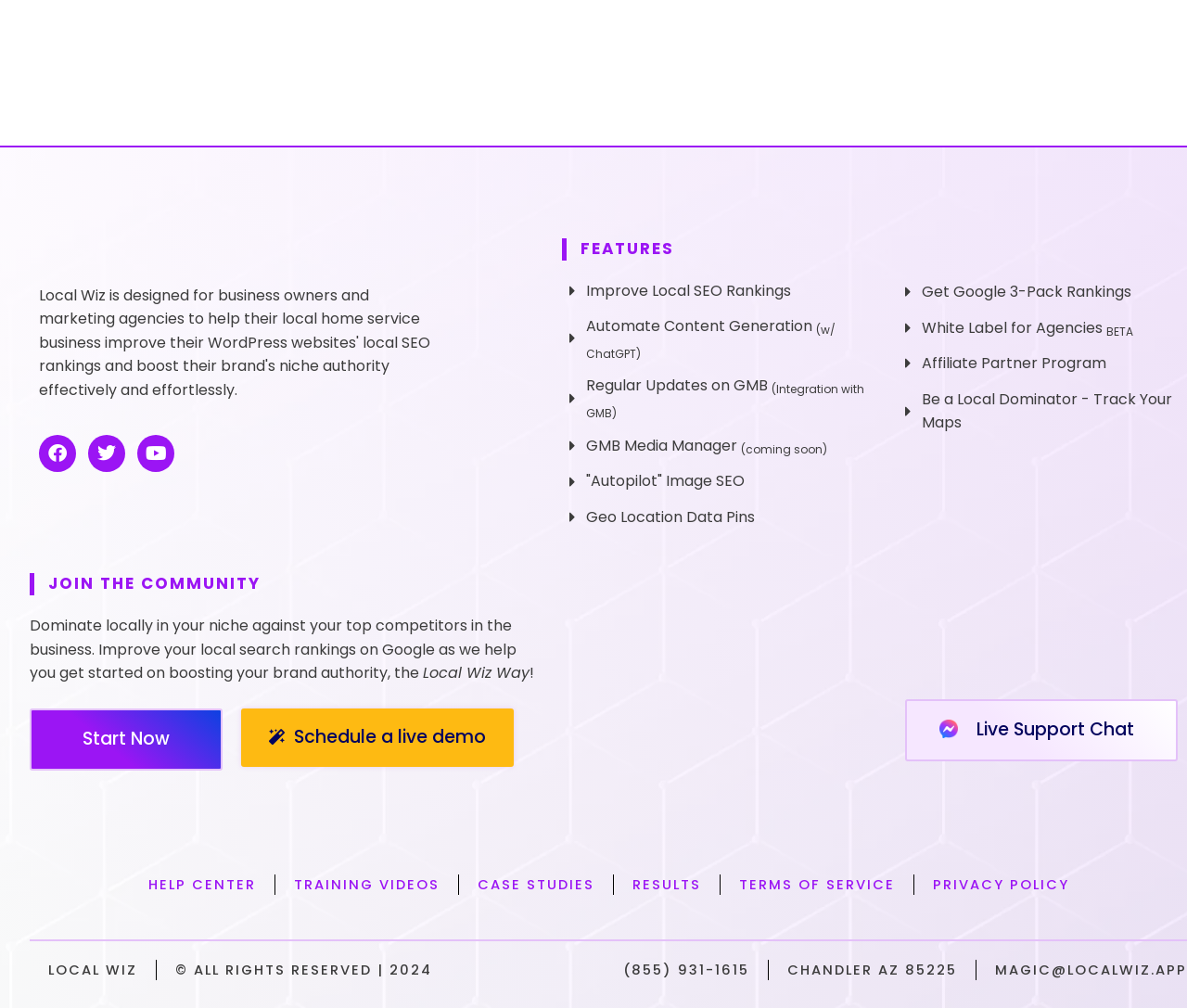What is the phone number provided?
Answer the question with just one word or phrase using the image.

(855) 931-1615